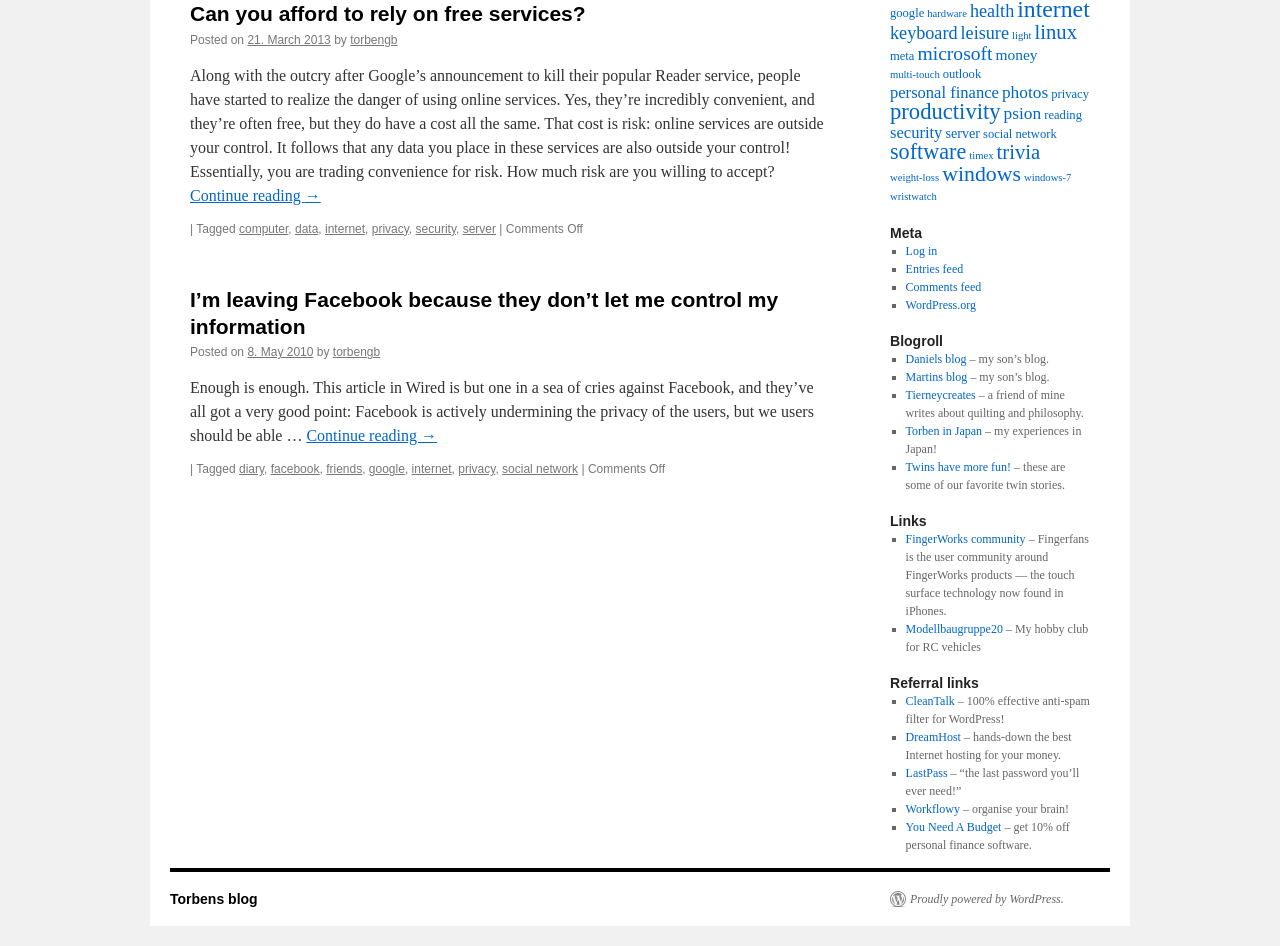Using the given element description, provide the bounding box coordinates (top-left x, top-left y, bottom-right x, bottom-right y) for the corresponding UI element in the screenshot: 8. May 2010

[0.193, 0.365, 0.245, 0.38]